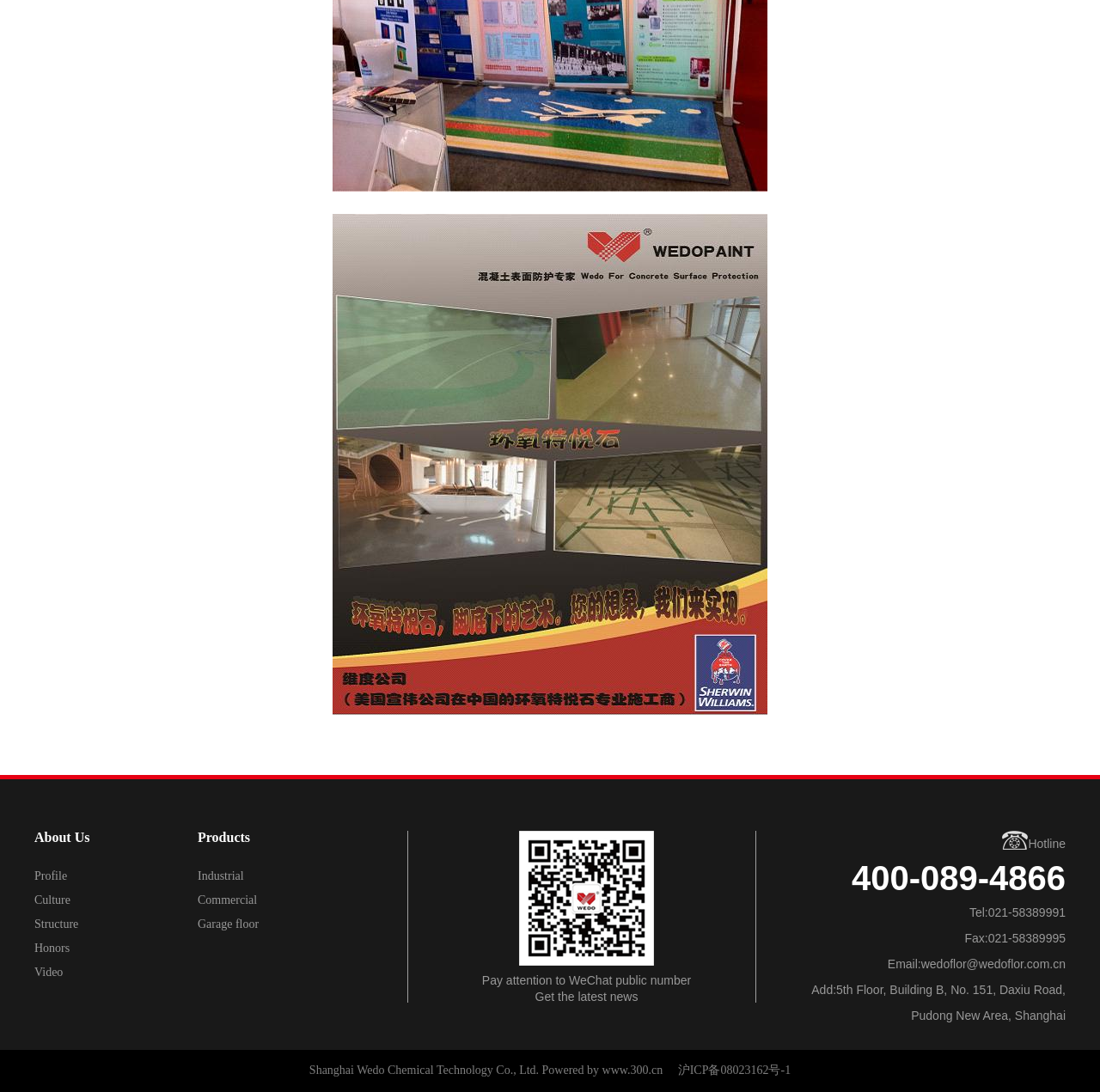Find the bounding box coordinates of the area to click in order to follow the instruction: "Click on About Us".

[0.031, 0.76, 0.082, 0.772]